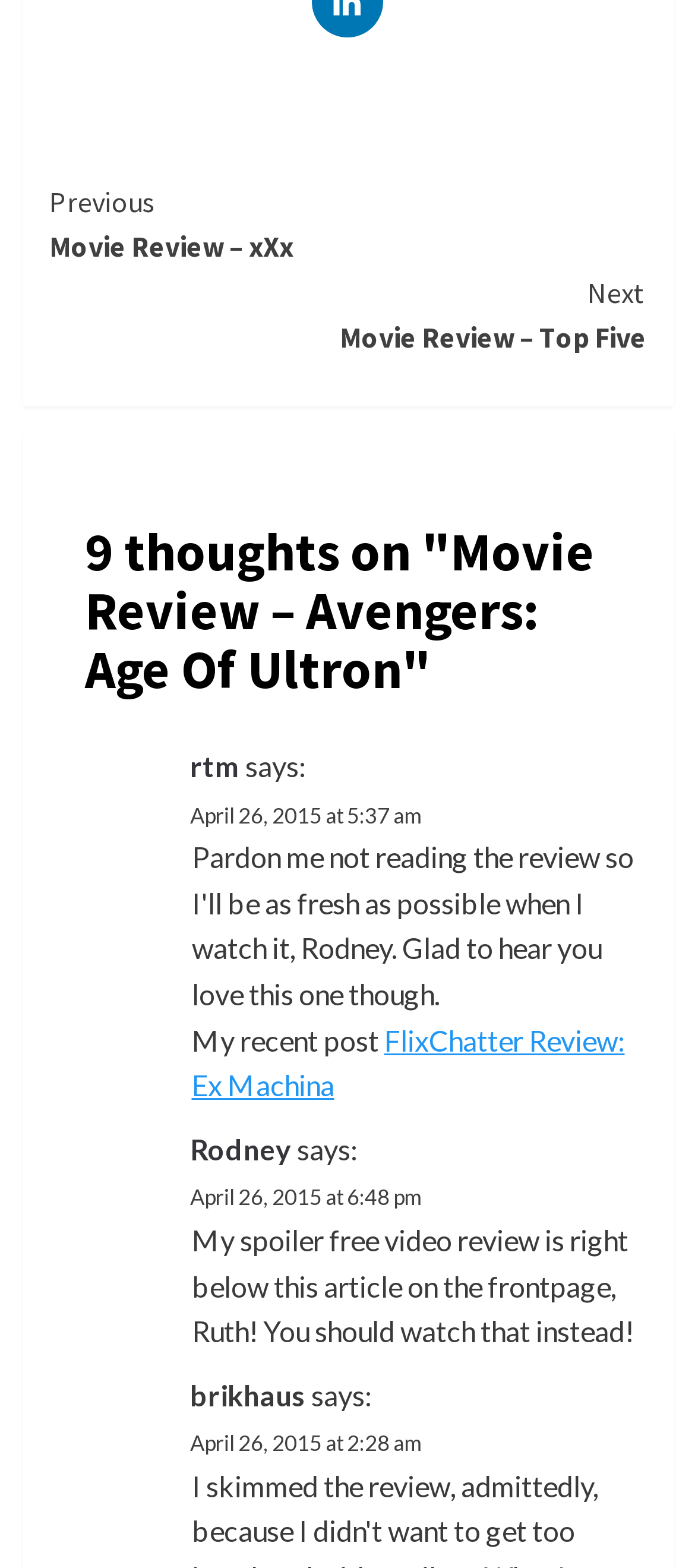What is the timestamp of the last comment? Refer to the image and provide a one-word or short phrase answer.

April 26, 2015 at 2:28 am